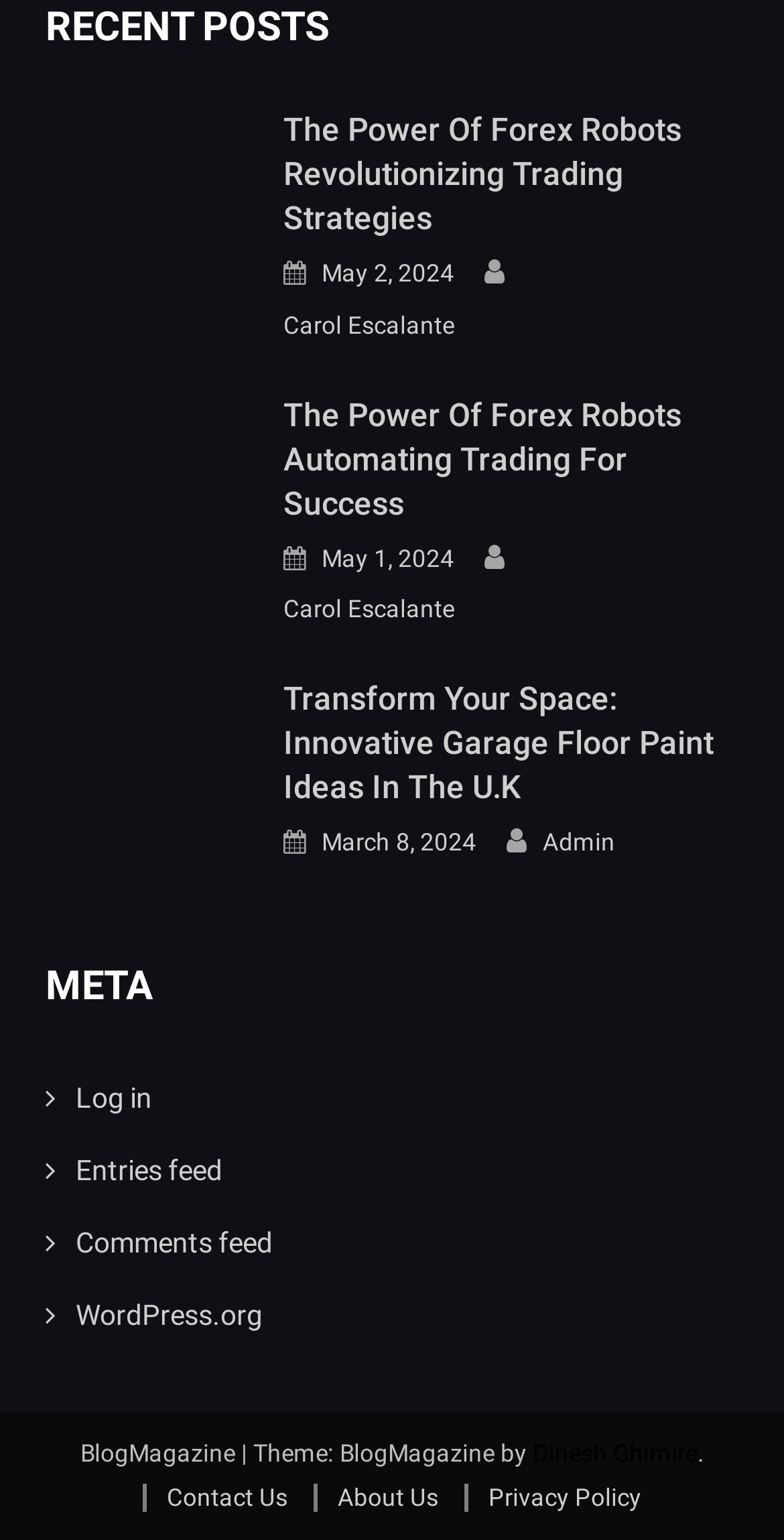Answer in one word or a short phrase: 
What is the theme of the website?

BlogMagazine